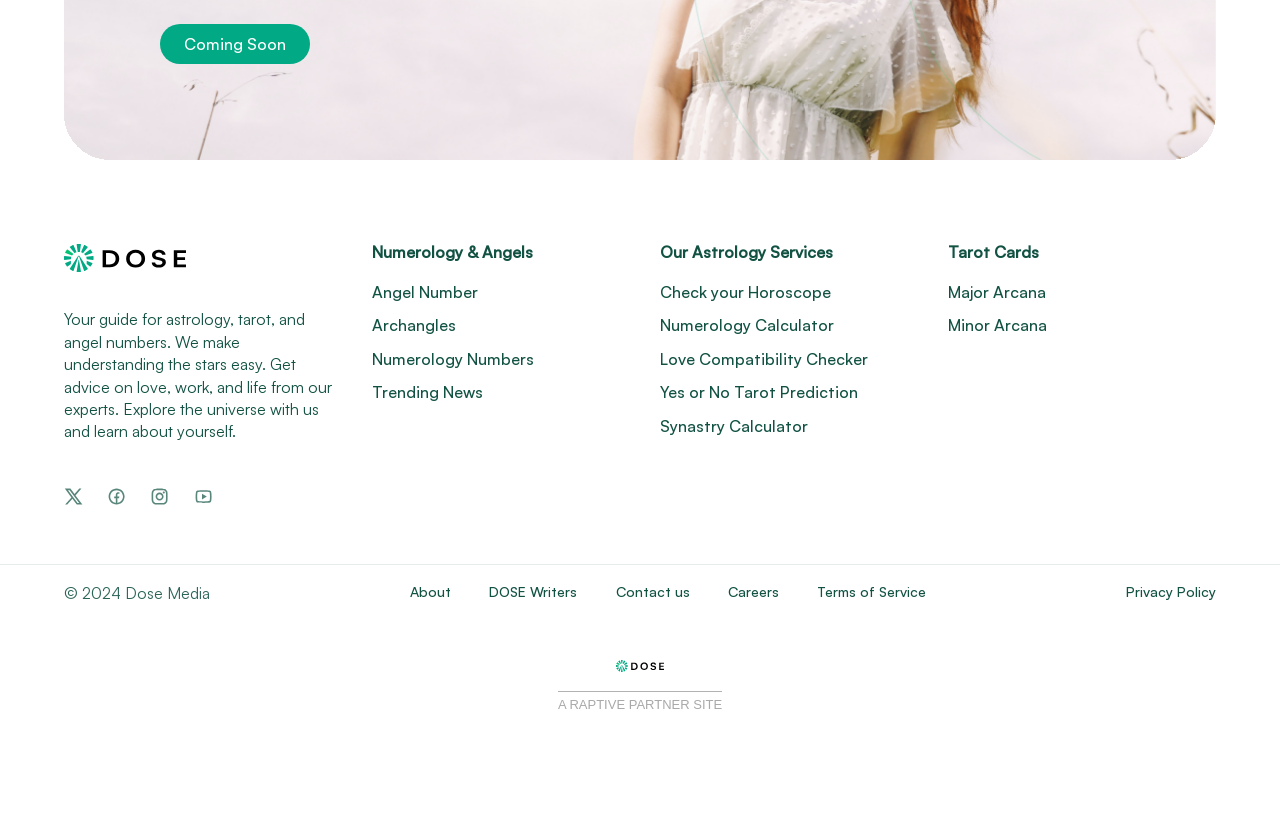Determine the bounding box coordinates for the UI element described. Format the coordinates as (top-left x, top-left y, bottom-right x, bottom-right y) and ensure all values are between 0 and 1. Element description: Synastry Calculator

[0.516, 0.508, 0.709, 0.537]